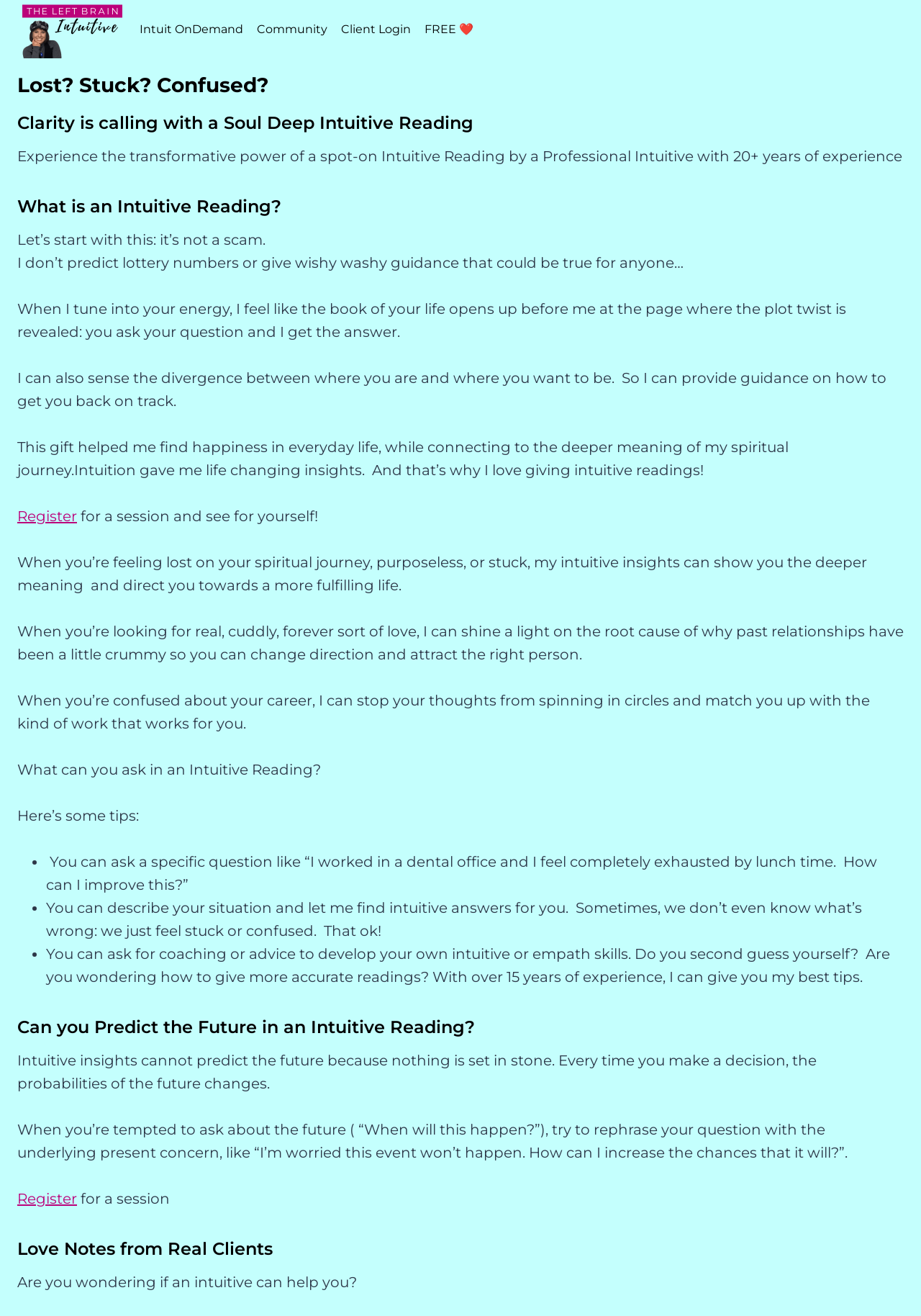What is the profession of Elise Lebeau?
Please provide a single word or phrase answer based on the image.

Intuitive